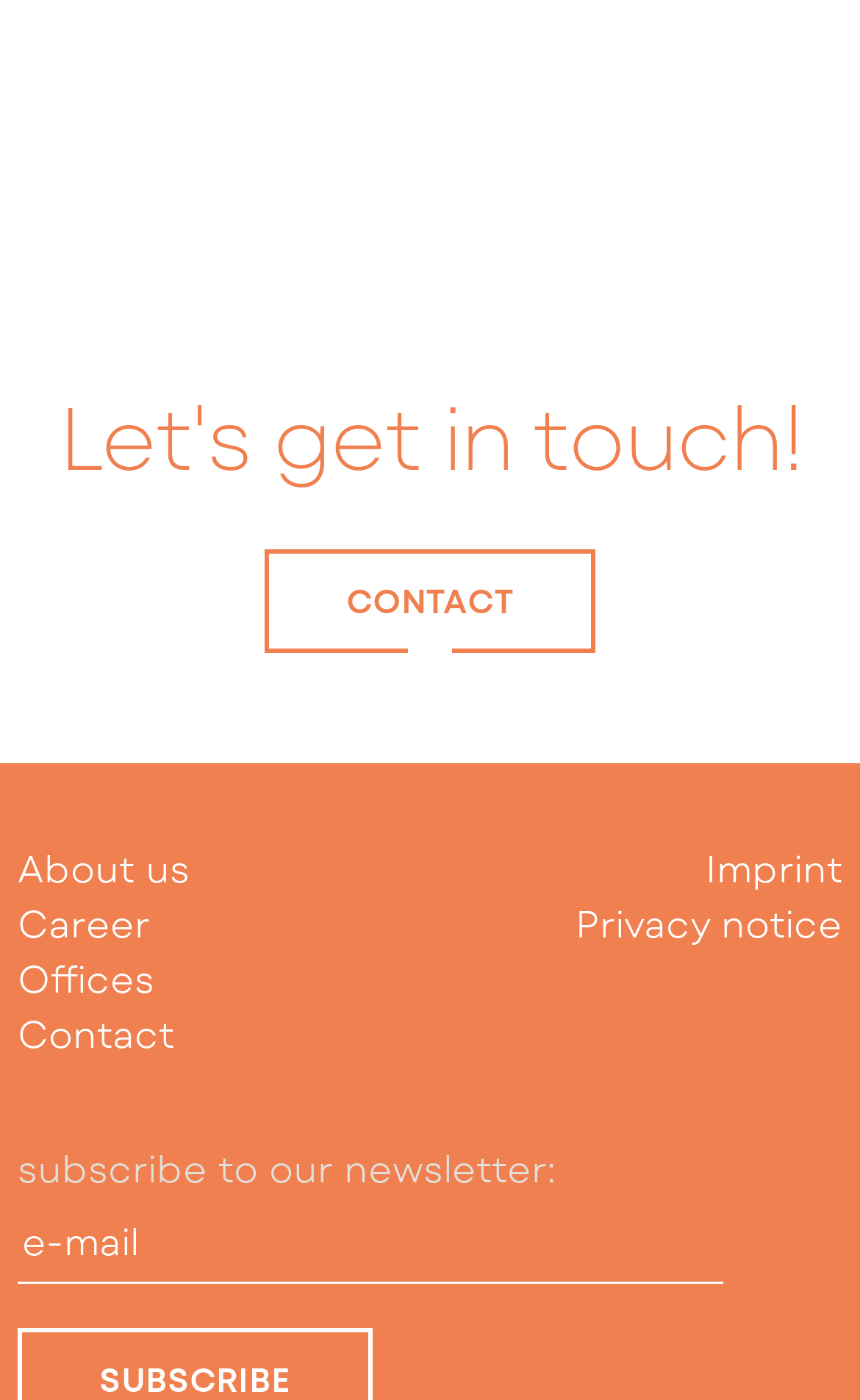Please pinpoint the bounding box coordinates for the region I should click to adhere to this instruction: "view Career".

[0.021, 0.643, 0.174, 0.675]